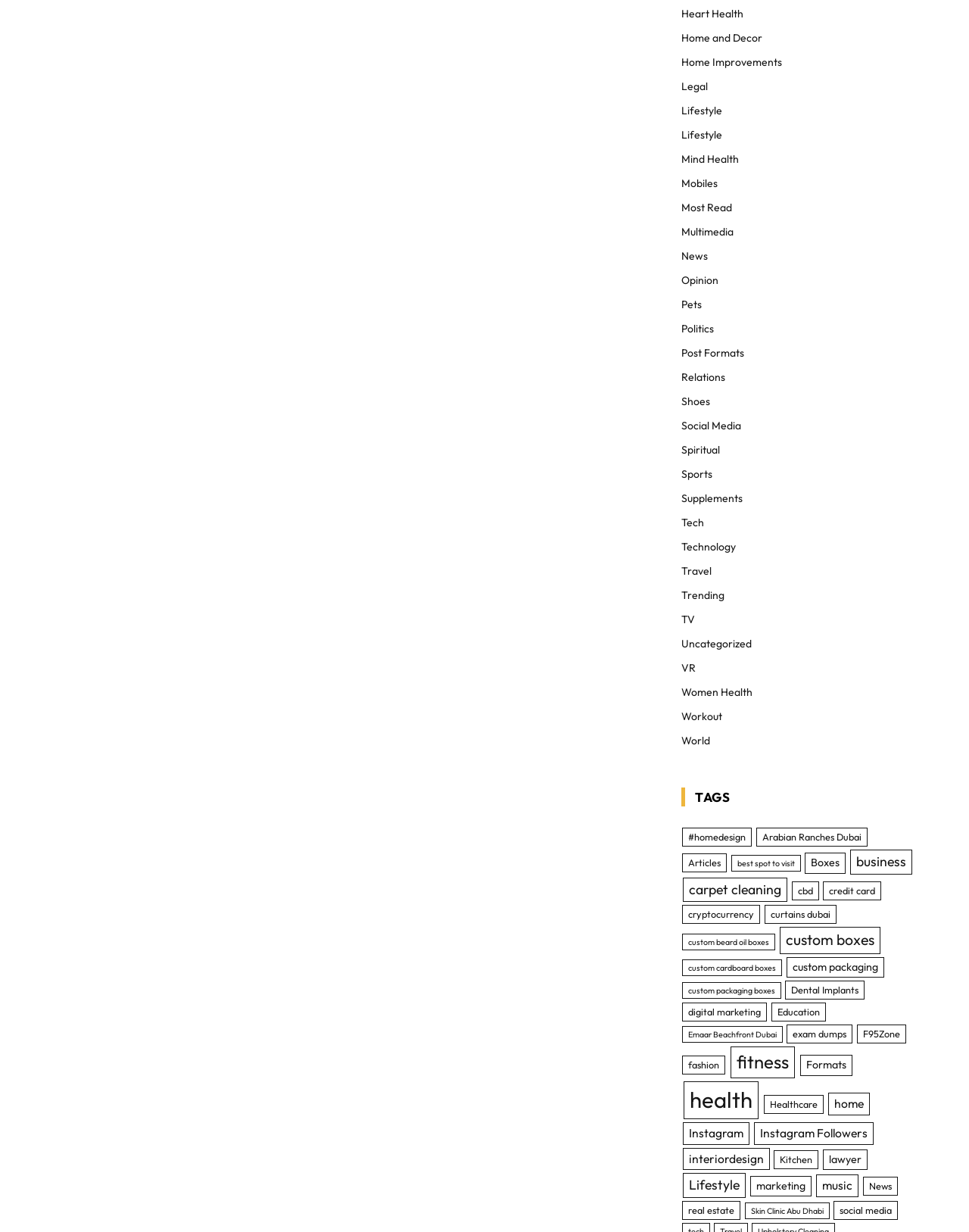Find the bounding box coordinates of the clickable area that will achieve the following instruction: "Discover 'interiordesign'".

[0.704, 0.931, 0.794, 0.95]